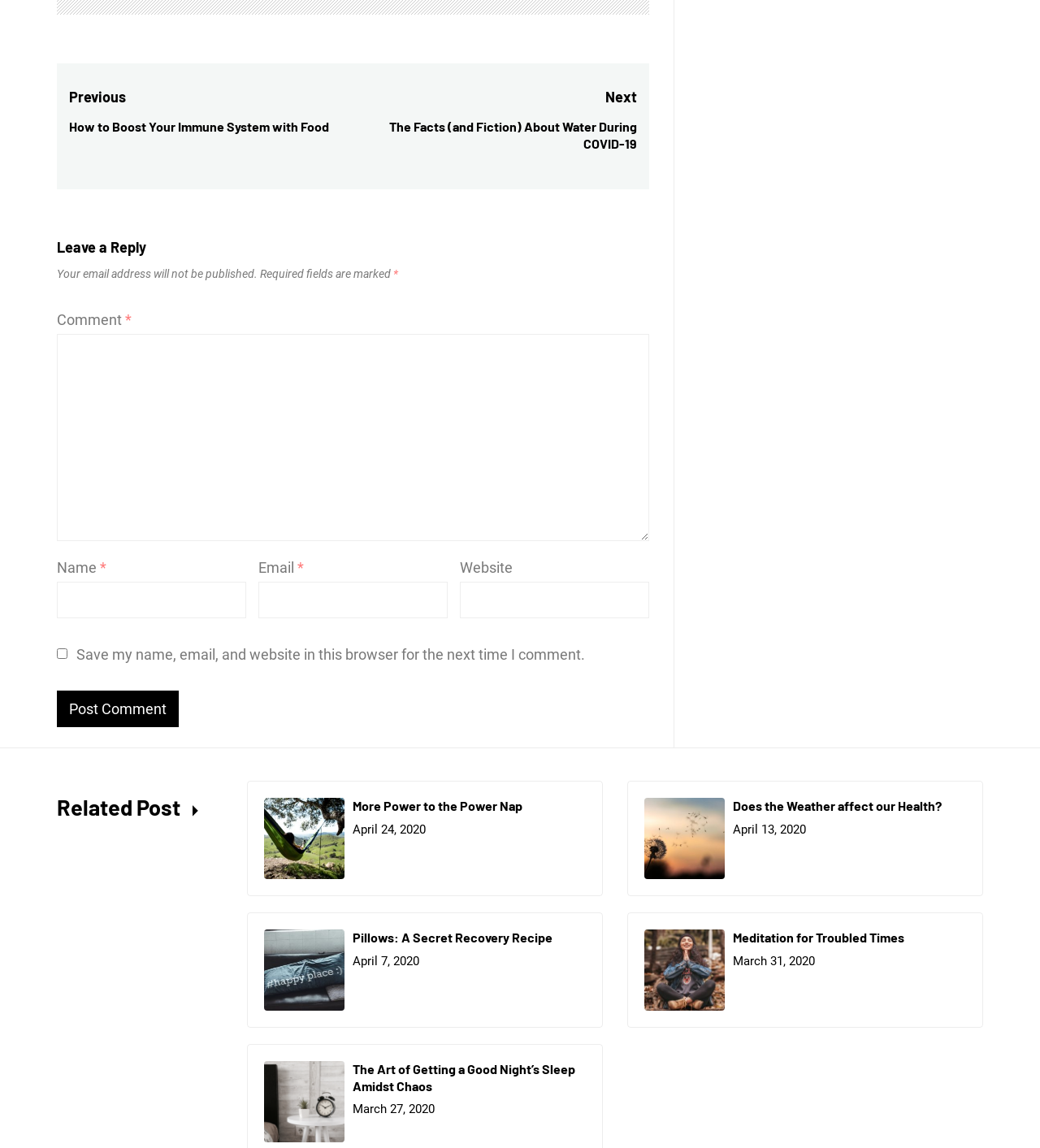What is required to post a comment?
Using the image, respond with a single word or phrase.

Name and email